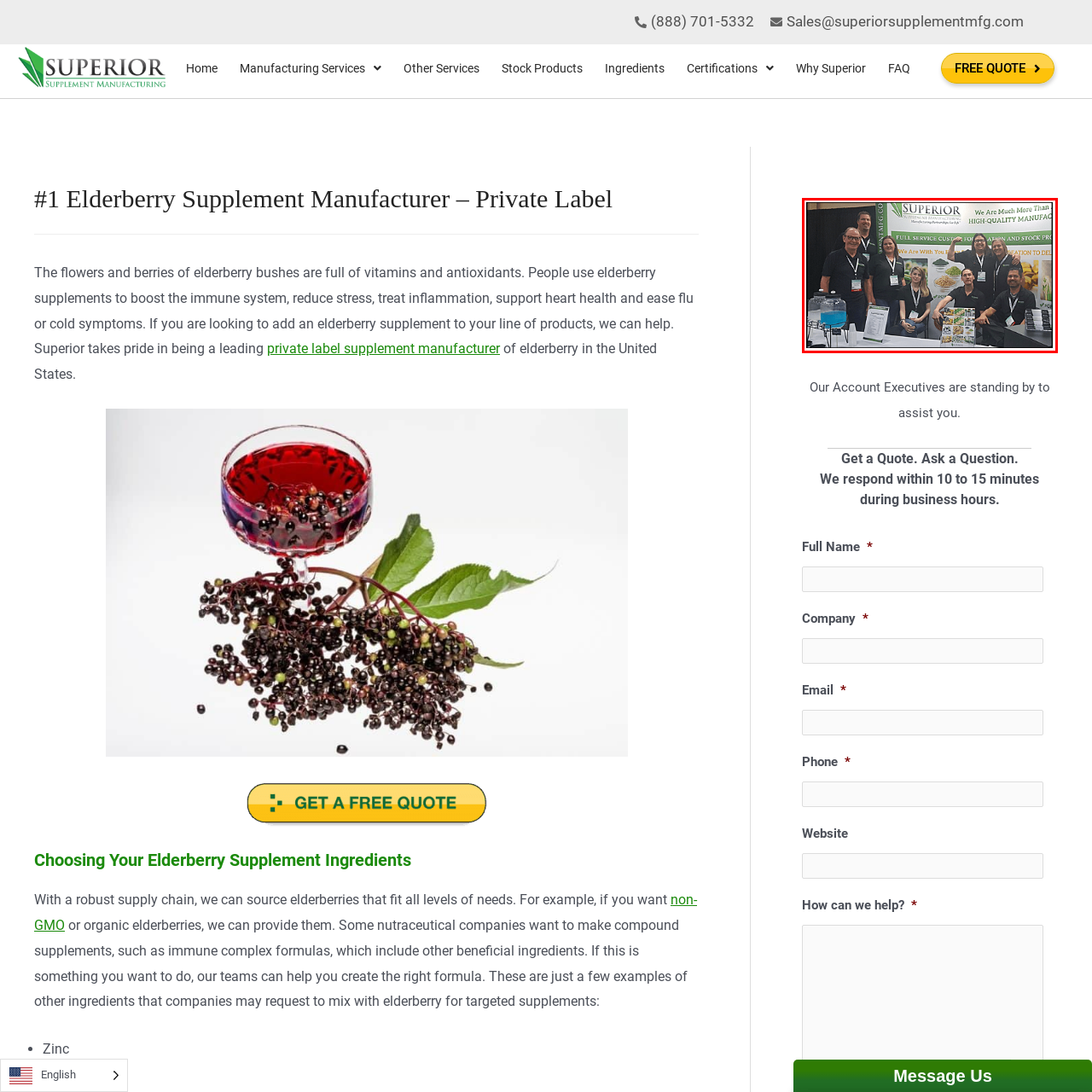Analyze the picture within the red frame, What is visible on the table? 
Provide a one-word or one-phrase response.

Clear water dispenser